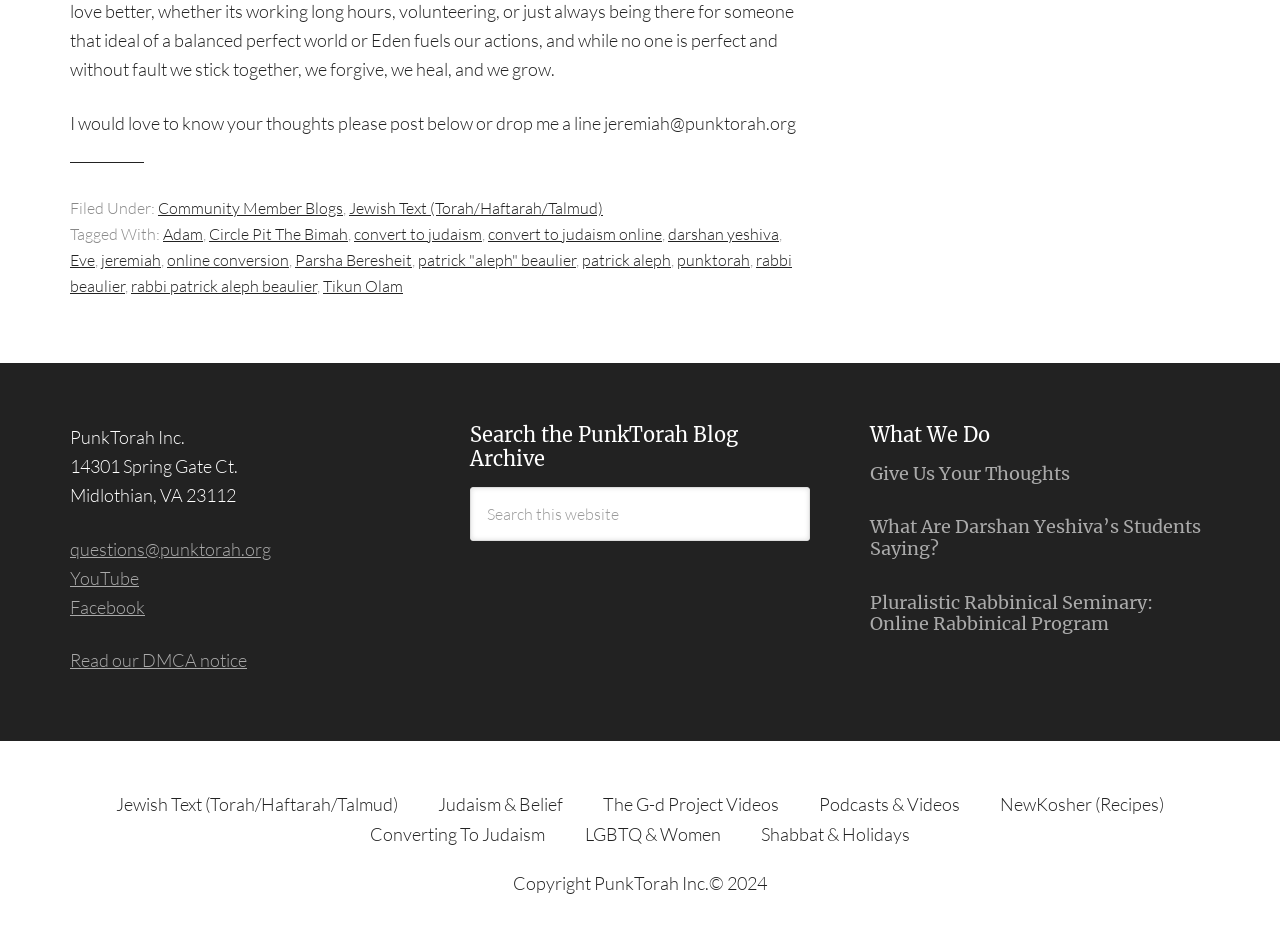Identify the bounding box coordinates of the HTML element based on this description: "agen slot dana".

None